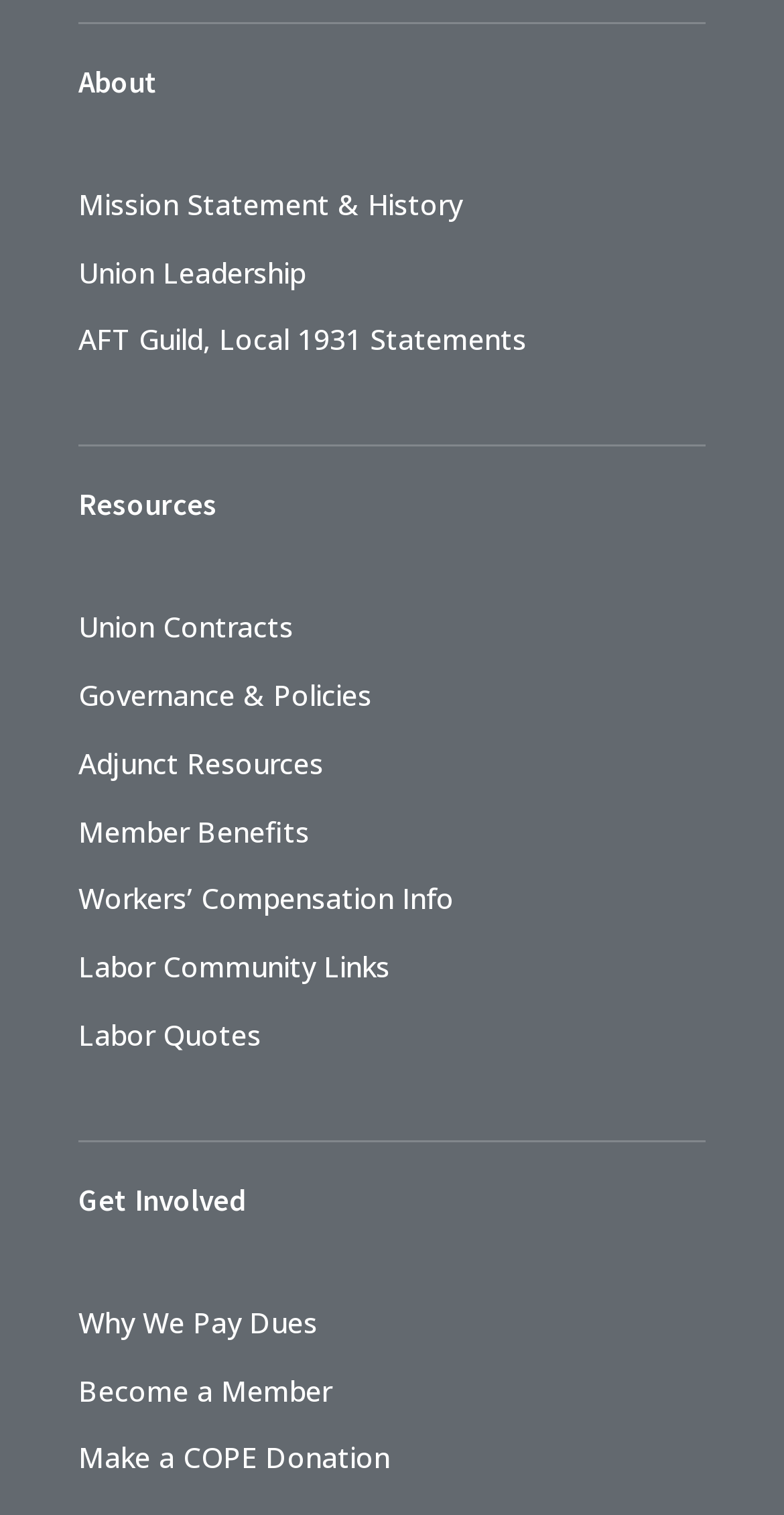Respond to the question below with a single word or phrase:
What is the first link in the 'Resources' section?

Union Contracts